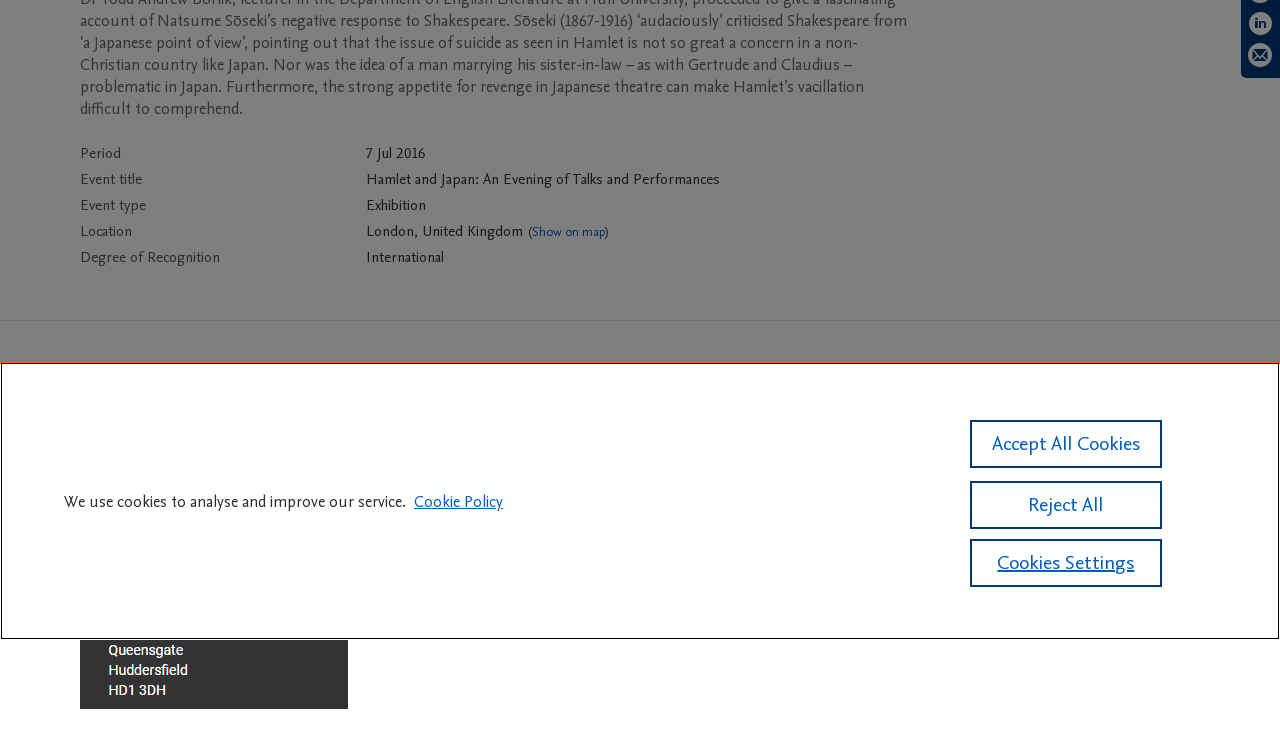Give the bounding box coordinates for the element described by: "Cookies Settings".

[0.758, 0.724, 0.908, 0.789]